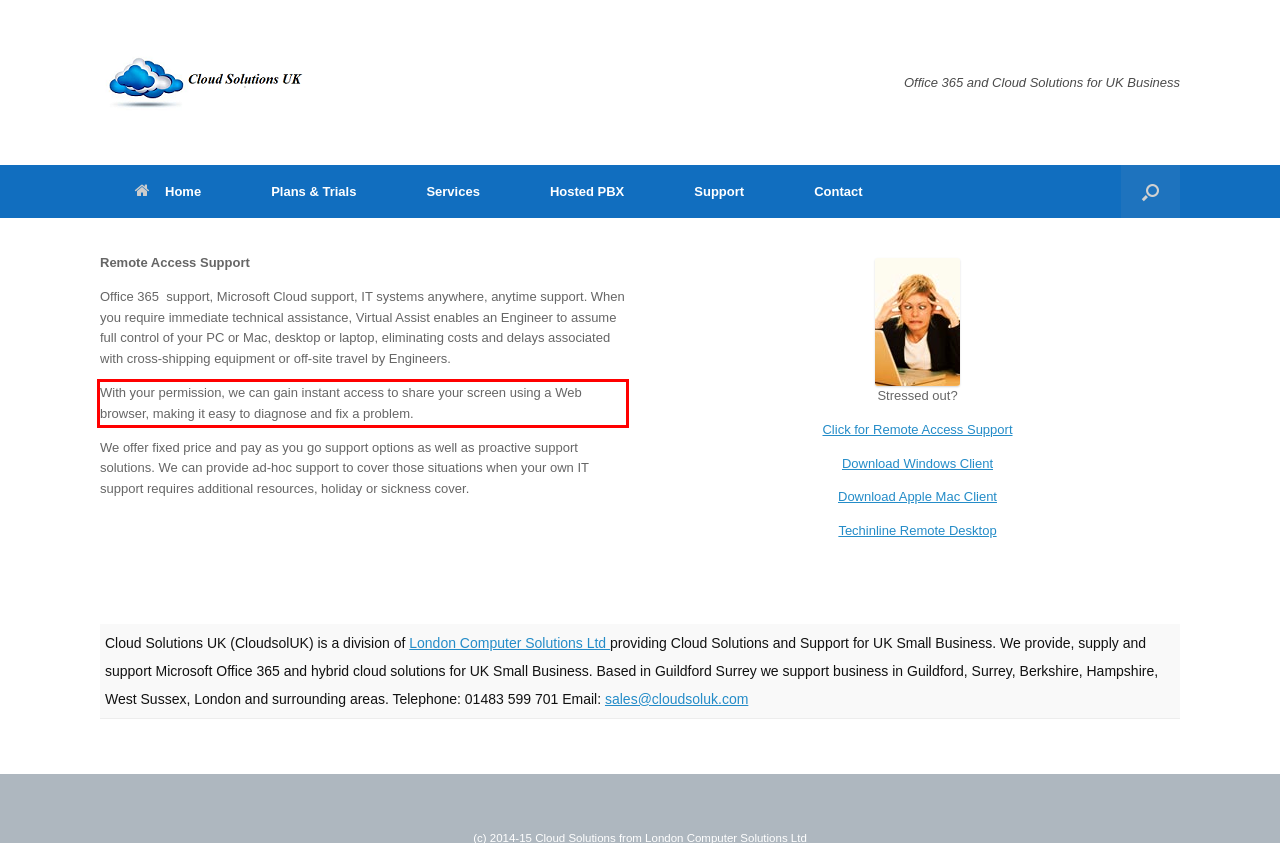Please perform OCR on the UI element surrounded by the red bounding box in the given webpage screenshot and extract its text content.

With your permission, we can gain instant access to share your screen using a Web browser, making it easy to diagnose and fix a problem.